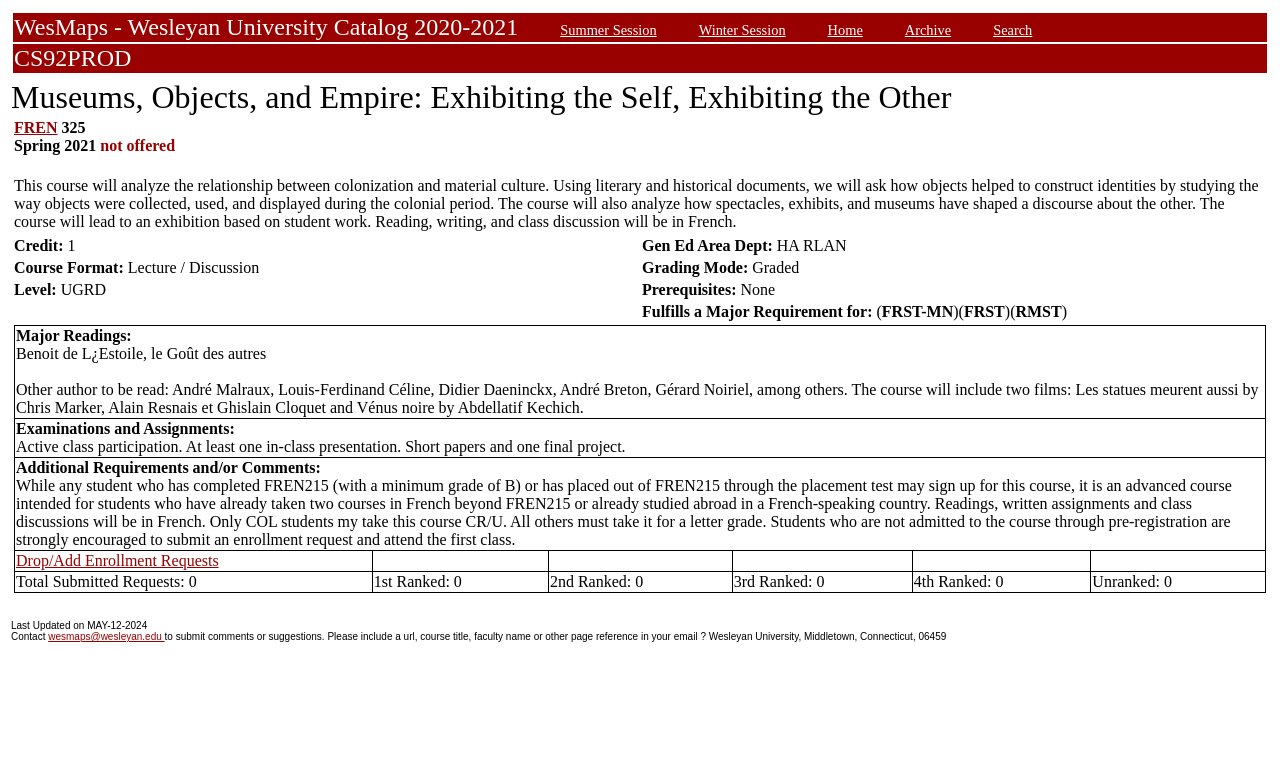What is the credit for this course?
Provide a short answer using one word or a brief phrase based on the image.

1